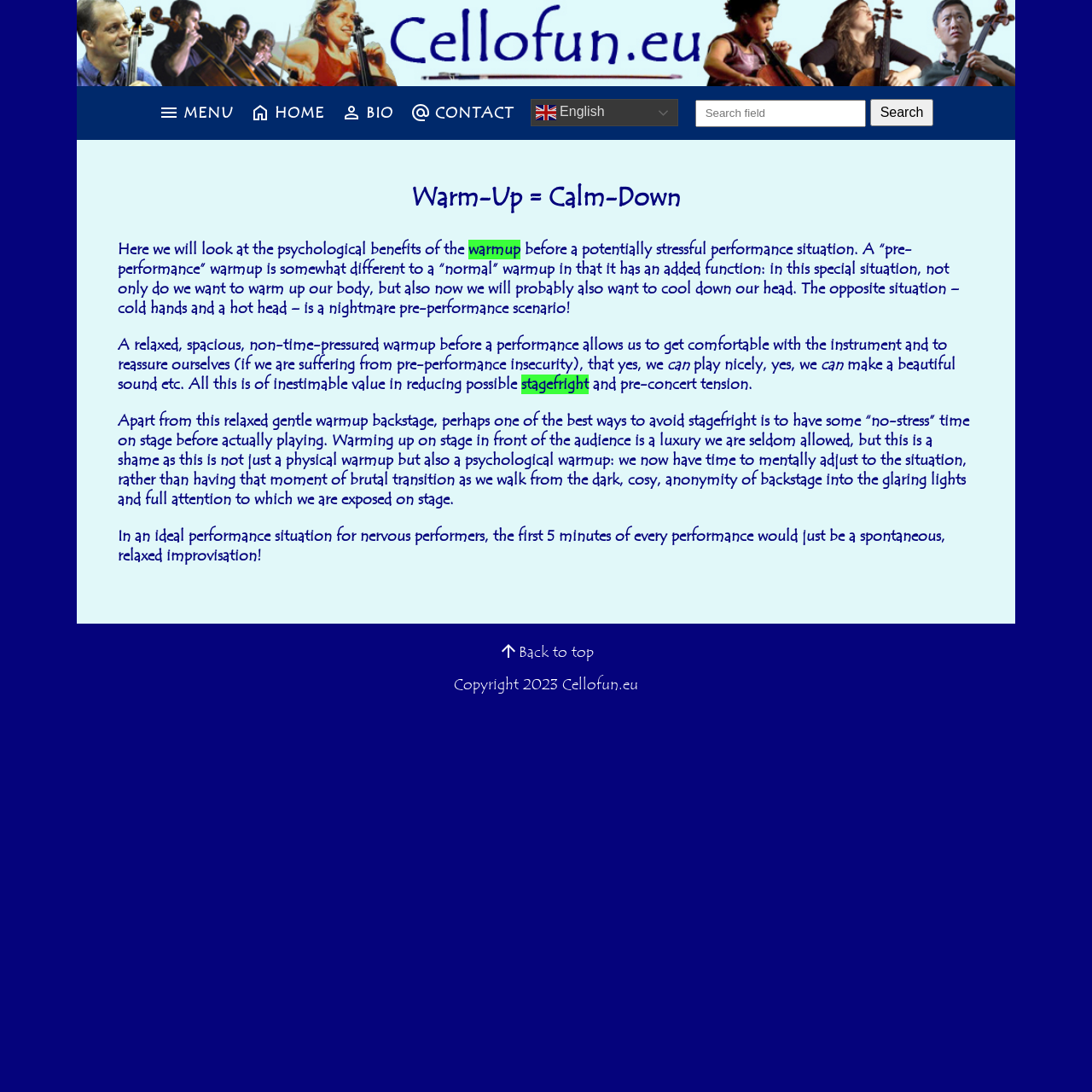Identify the bounding box coordinates of the specific part of the webpage to click to complete this instruction: "Click the HOME link".

[0.229, 0.094, 0.297, 0.113]